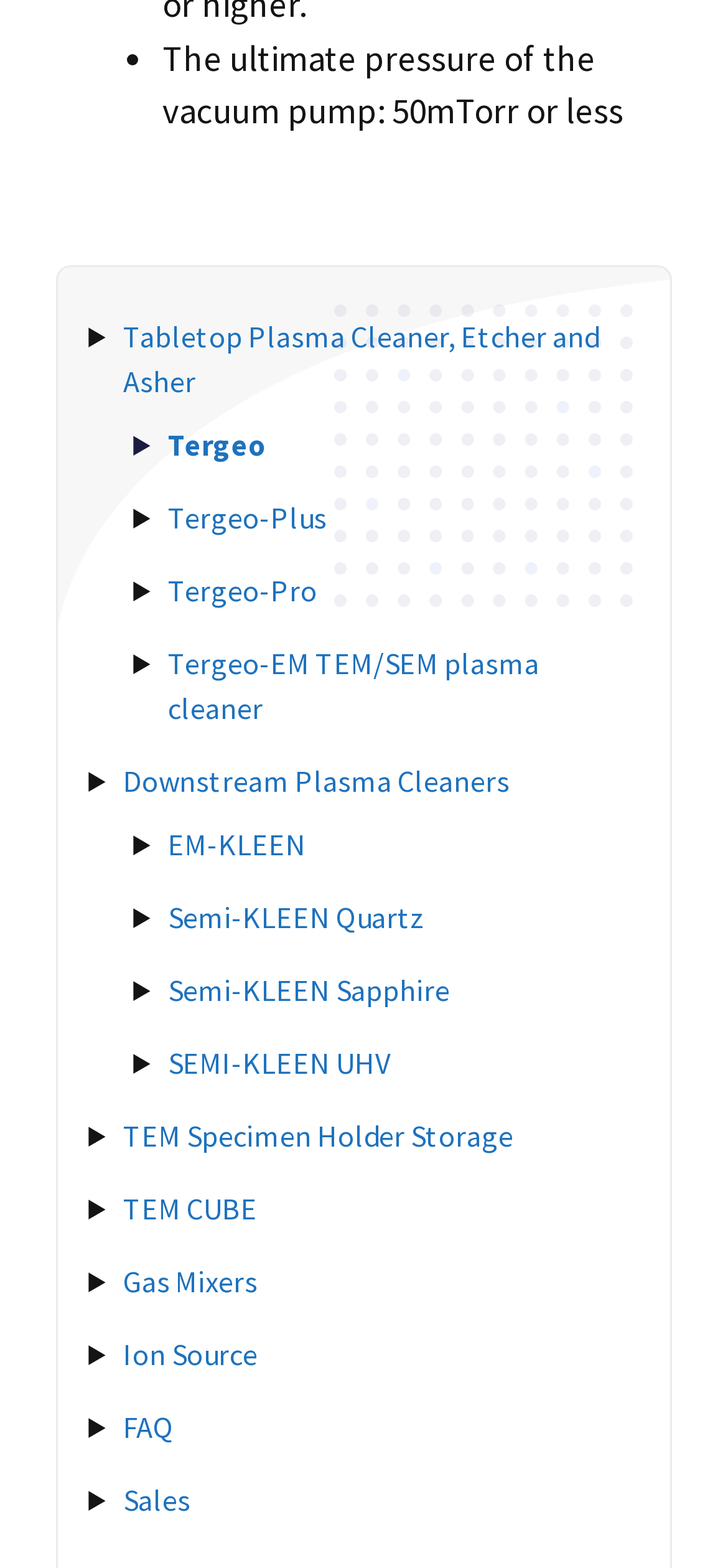Pinpoint the bounding box coordinates of the clickable element to carry out the following instruction: "Learn about TEM Specimen Holder Storage."

[0.169, 0.713, 0.705, 0.736]